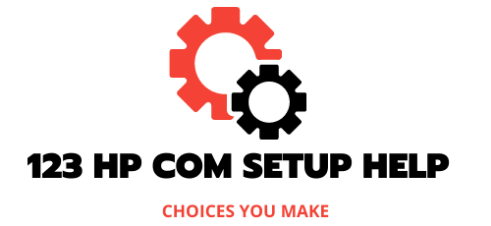Respond with a single word or phrase:
What type of products is the setup assistance related to?

HP products